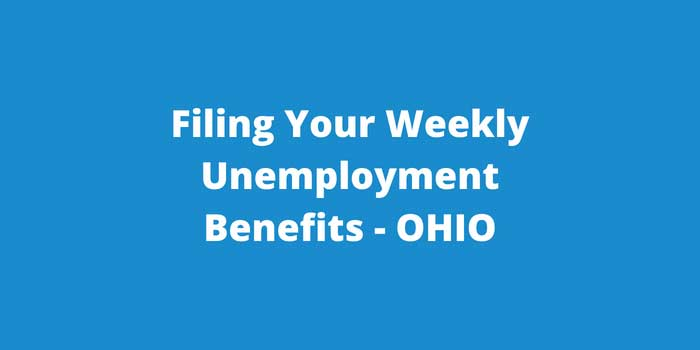Offer an in-depth caption for the image presented.

The image prominently displays the title "Filing Your Weekly Unemployment Benefits - OHIO" against a vibrant blue background. The text is bold and clear, emphasizing its importance for individuals seeking information on unemployment benefits in Ohio. This image serves as an introductory guide for users navigating the process of filing weekly claims, encouraging them to explore further details provided on the website.